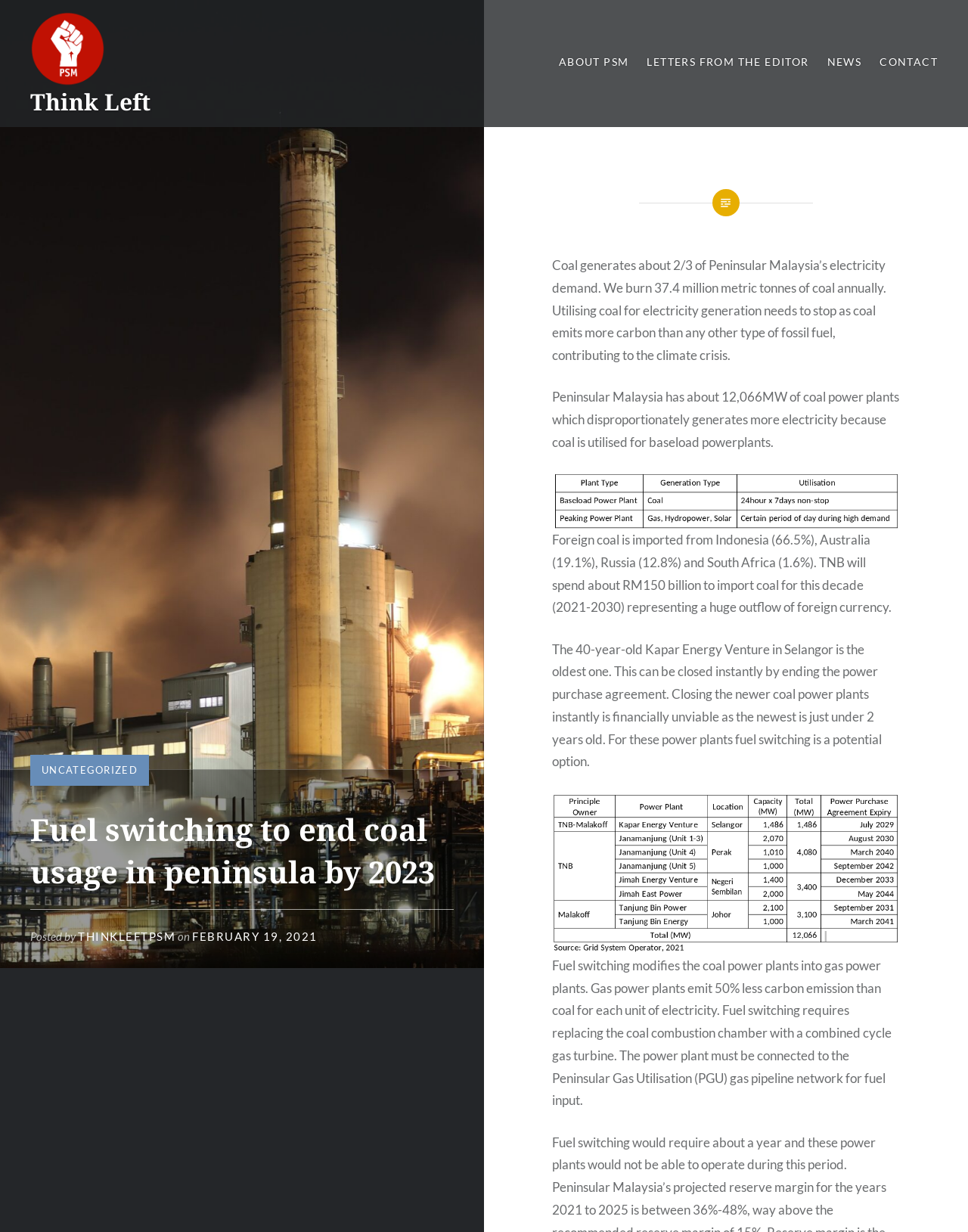Find and specify the bounding box coordinates that correspond to the clickable region for the instruction: "View the news".

[0.854, 0.043, 0.89, 0.057]